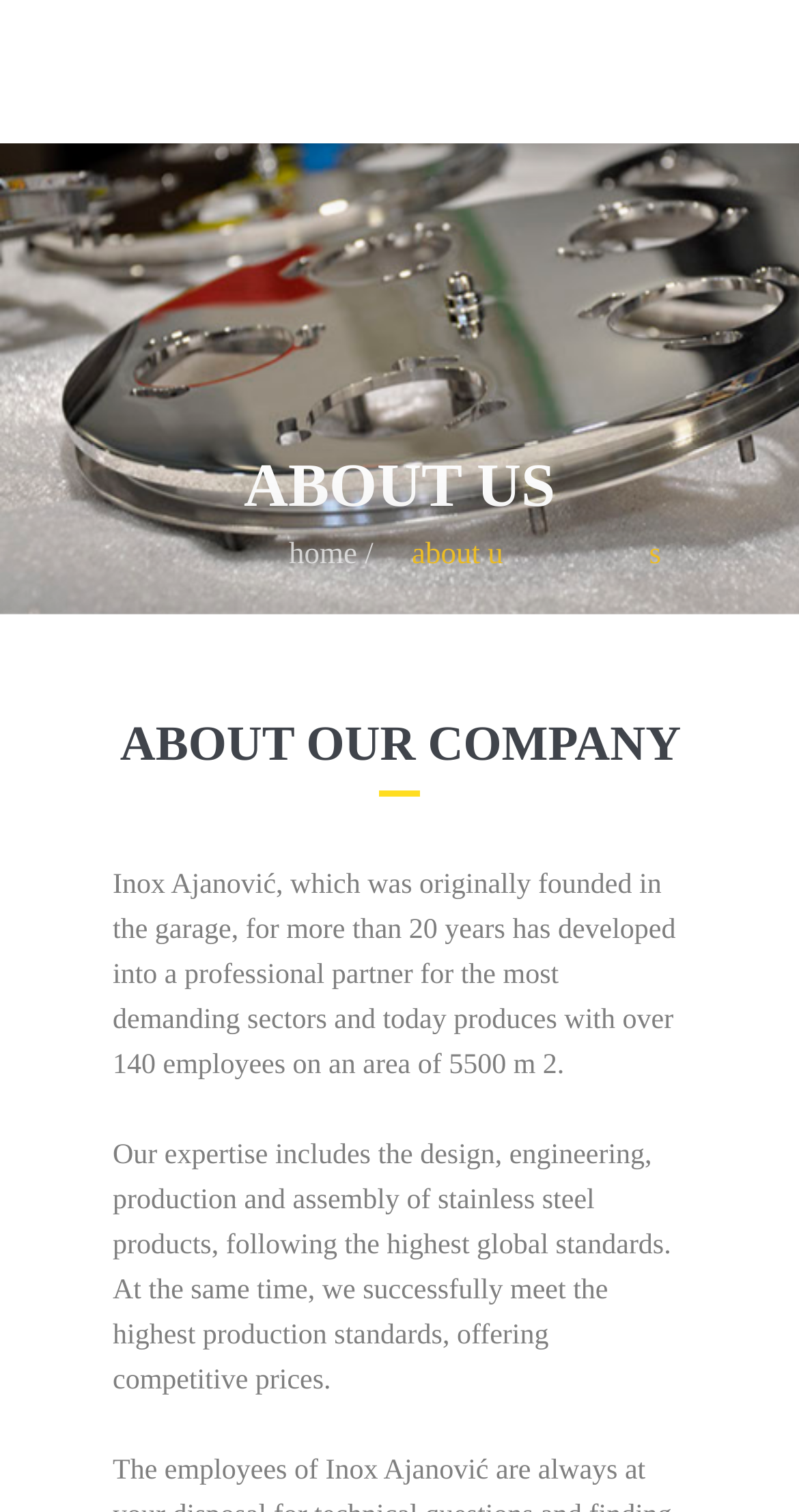Determine the bounding box coordinates for the clickable element to execute this instruction: "view portfolio". Provide the coordinates as four float numbers between 0 and 1, i.e., [left, top, right, bottom].

[0.026, 0.259, 0.333, 0.31]